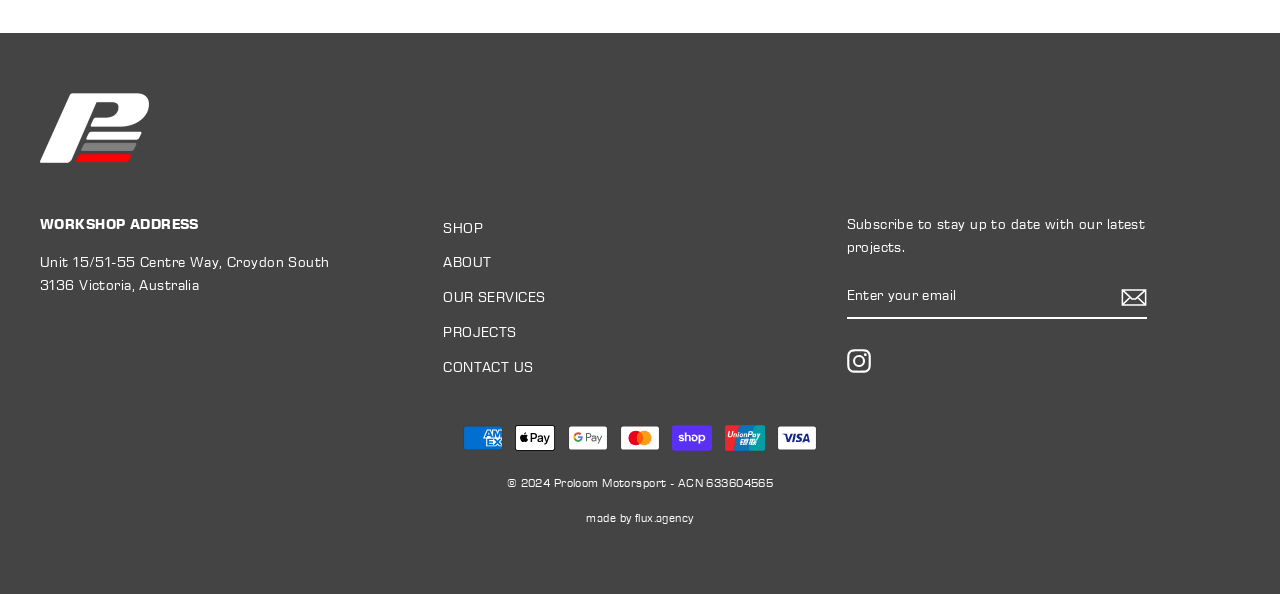Can you specify the bounding box coordinates of the area that needs to be clicked to fulfill the following instruction: "Enter email address in the text box"?

[0.661, 0.461, 0.896, 0.537]